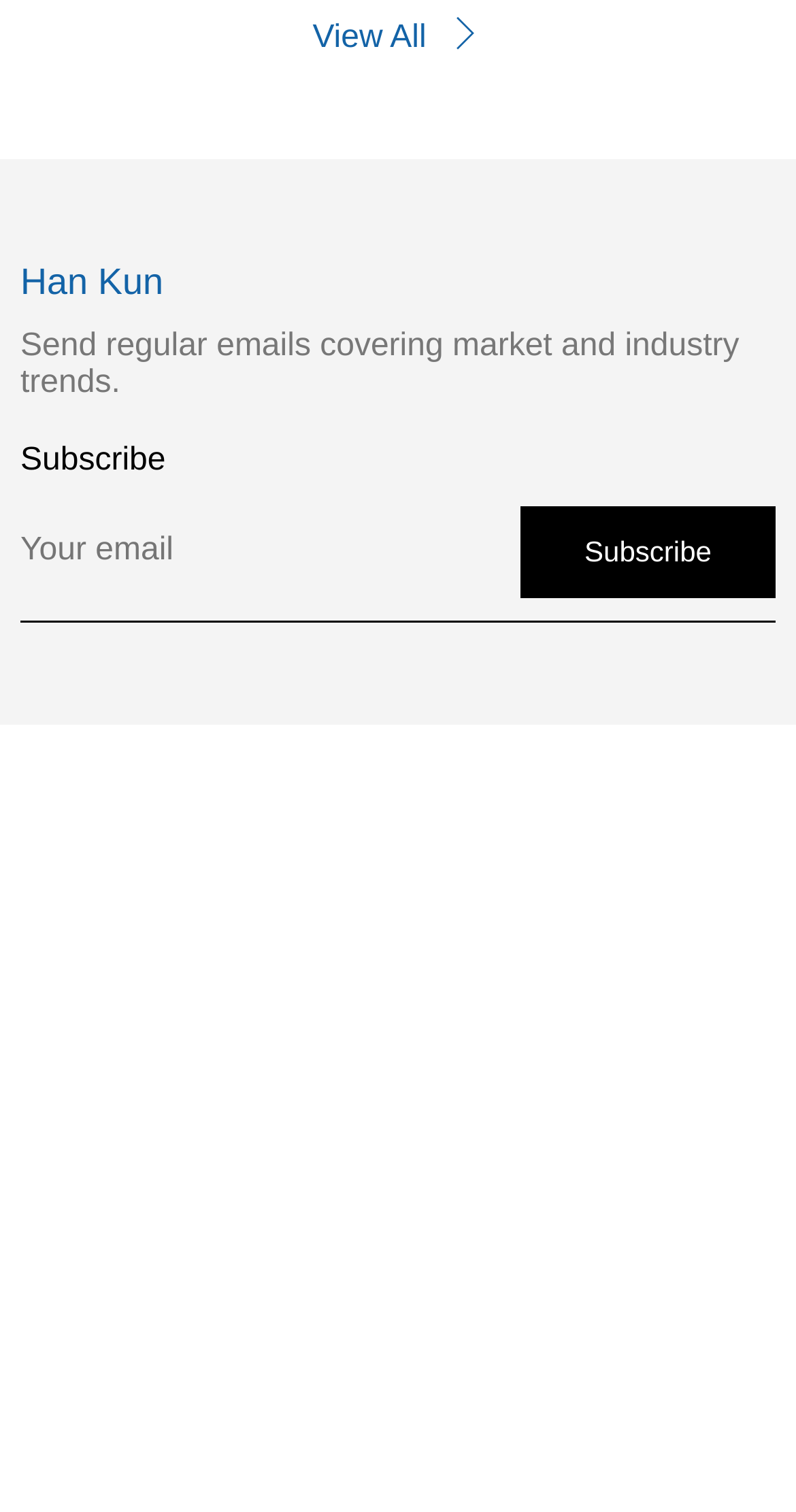Identify the bounding box coordinates of the area that should be clicked in order to complete the given instruction: "Subscribe to the newsletter". The bounding box coordinates should be four float numbers between 0 and 1, i.e., [left, top, right, bottom].

[0.654, 0.335, 0.974, 0.396]